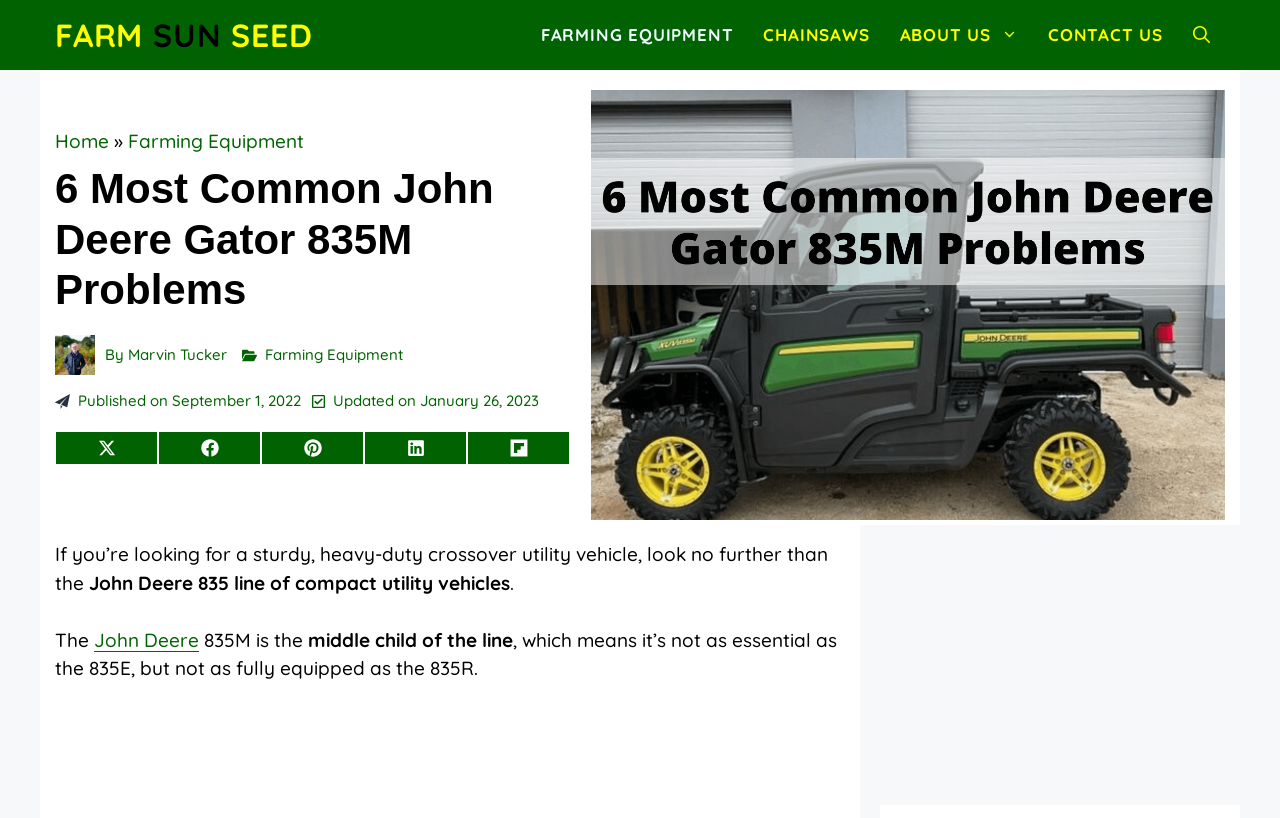Using the format (top-left x, top-left y, bottom-right x, bottom-right y), and given the element description, identify the bounding box coordinates within the screenshot: Share on X (Twitter)

[0.043, 0.527, 0.124, 0.568]